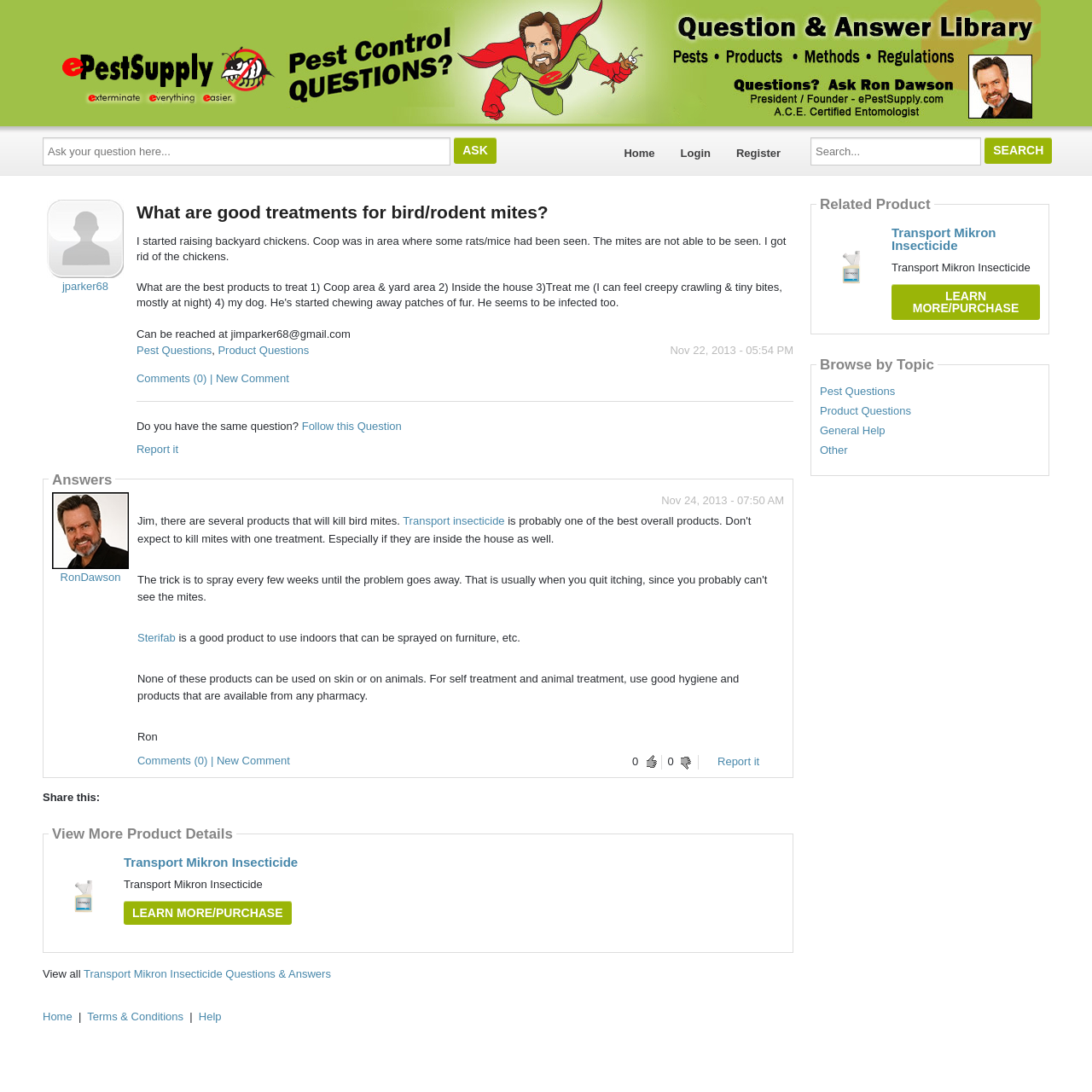Find and provide the bounding box coordinates for the UI element described with: "Comments (0) | New Comment".

[0.126, 0.69, 0.266, 0.702]